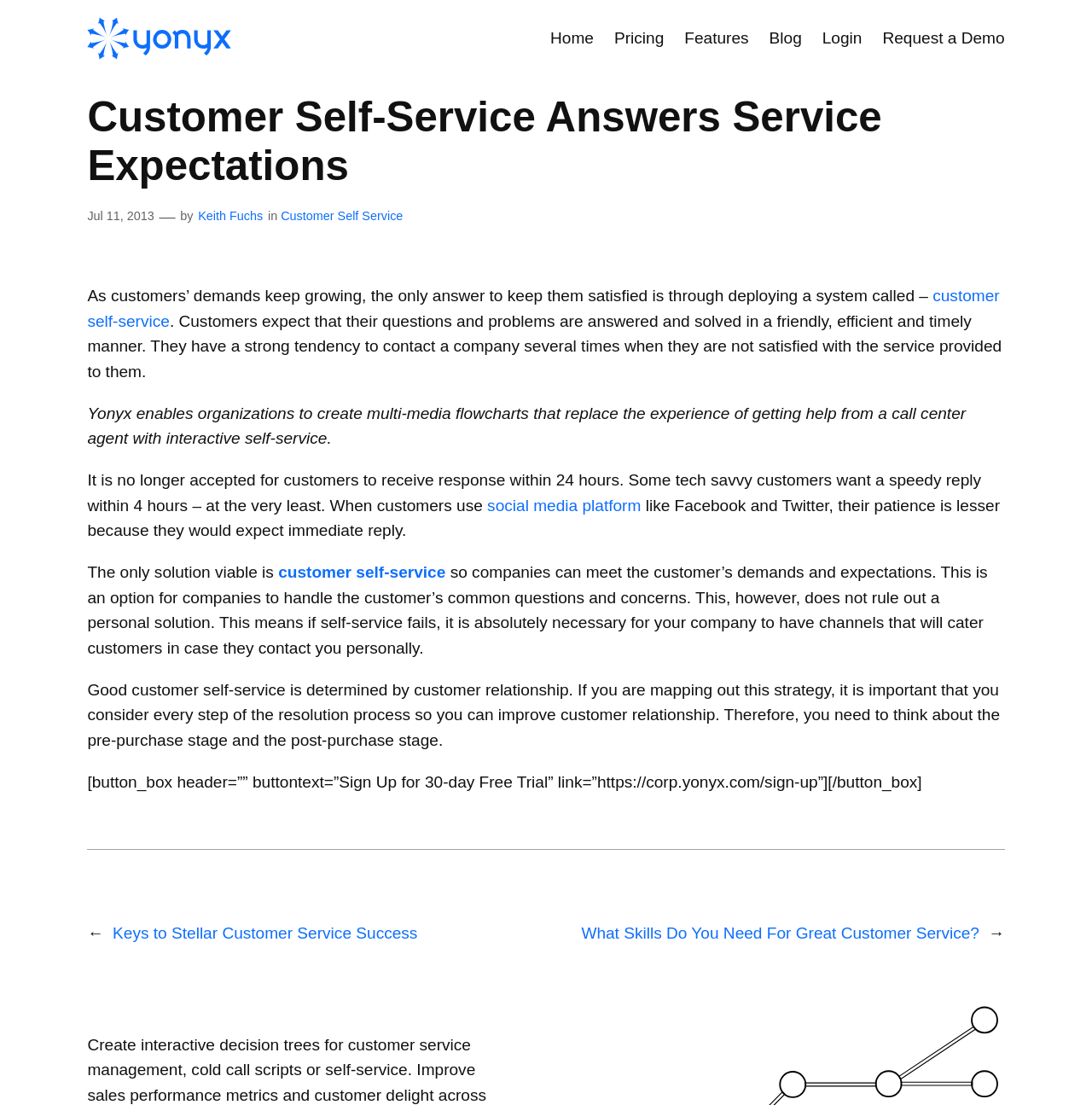What is the name of the company logo at the top left?
Provide a concise answer using a single word or phrase based on the image.

Yonyx Logo